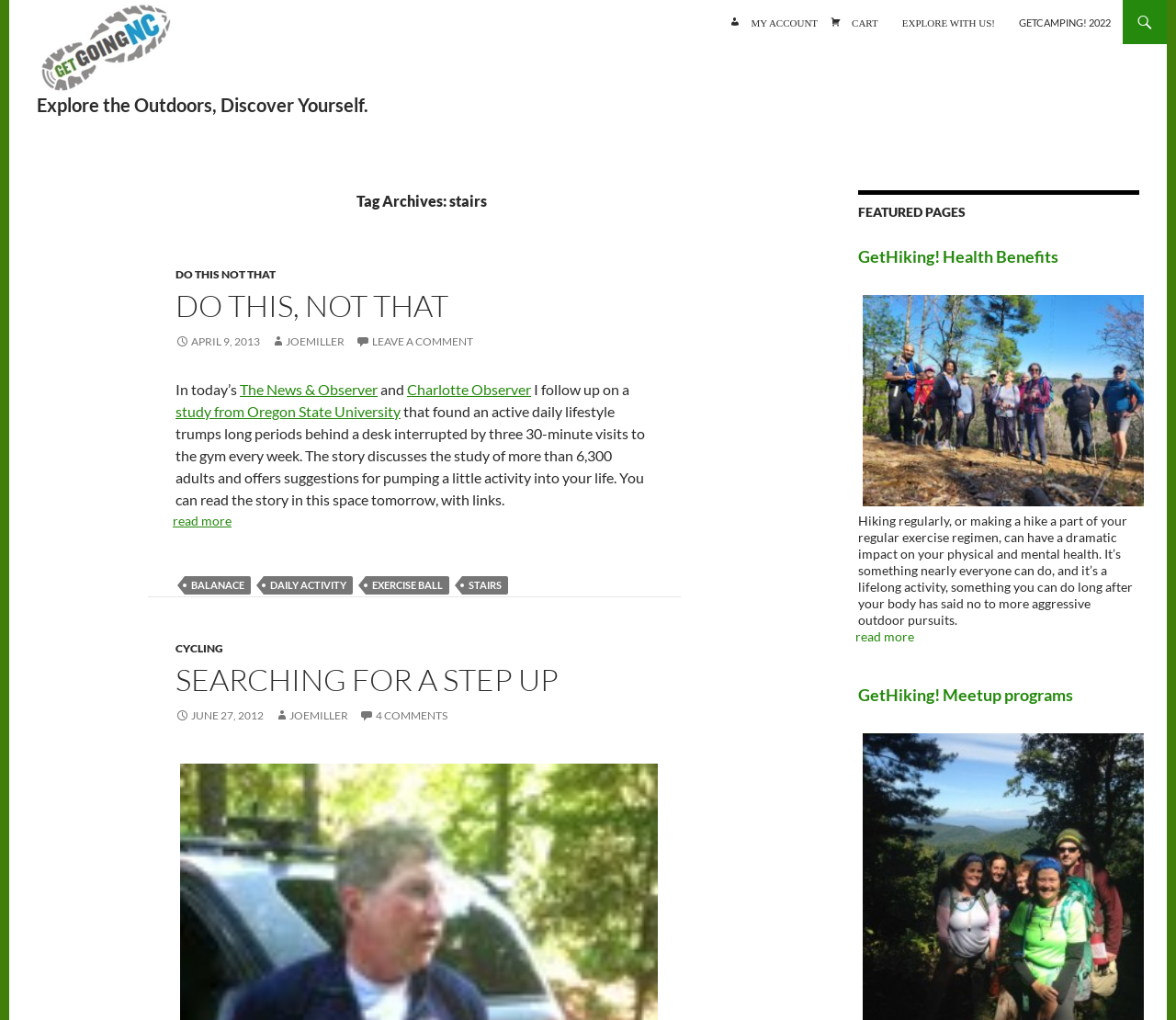Use a single word or phrase to respond to the question:
What is the title of the article with the most recent timestamp?

DO THIS, NOT THAT